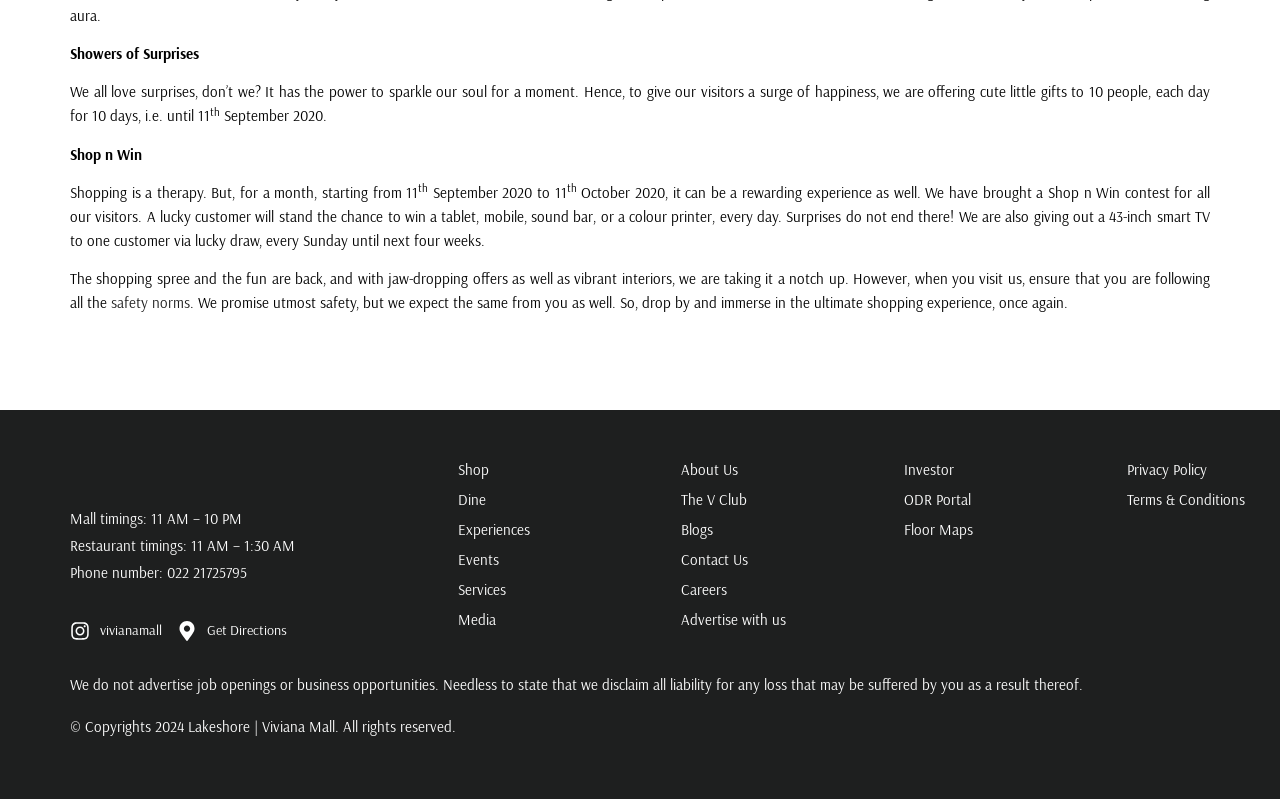What is the prize for the lucky draw every Sunday?
Look at the screenshot and respond with one word or a short phrase.

43-inch smart TV